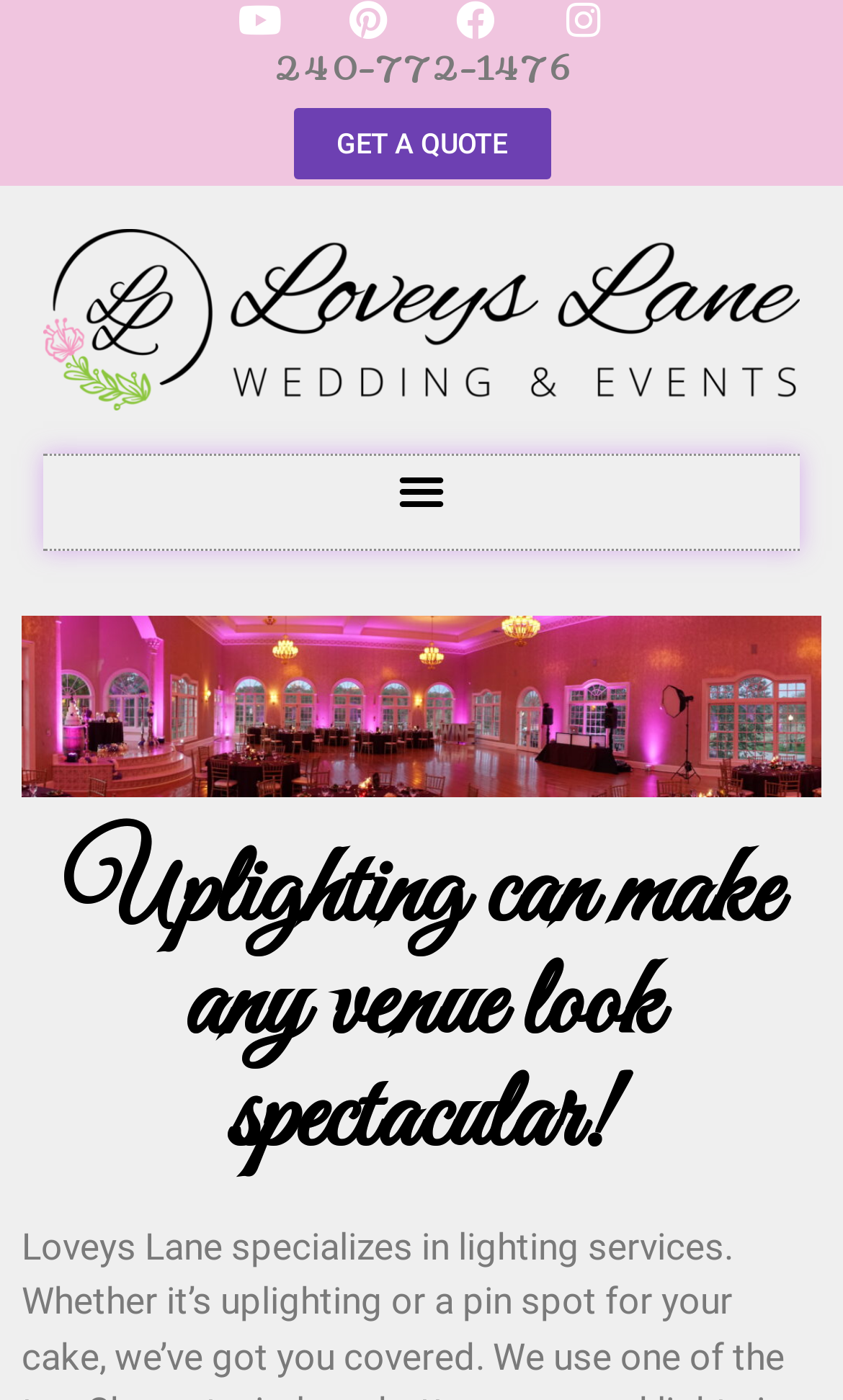Provide a comprehensive description of the webpage.

The webpage is about Uplighting services provided by Loveys Lane. At the top left corner, there are four social media links, namely Youtube, Pinterest, Facebook, and Instagram, aligned horizontally. Below these links, a phone number "240-772-1476" is displayed prominently. 

To the right of the phone number, a "GET A QUOTE" link is positioned. Above this link, a large image takes up most of the width of the page, featuring a black background with a white circle in the middle. 

On the top right corner, a "Menu Toggle" button is located. The main content of the page starts with a heading that reads "Uplighting can make any venue look spectacular!", which is placed roughly in the middle of the page. The overall focus of the page is on promoting Loveys Lane's Uplighting services, highlighting its ability to enhance the natural beauty of a venue.